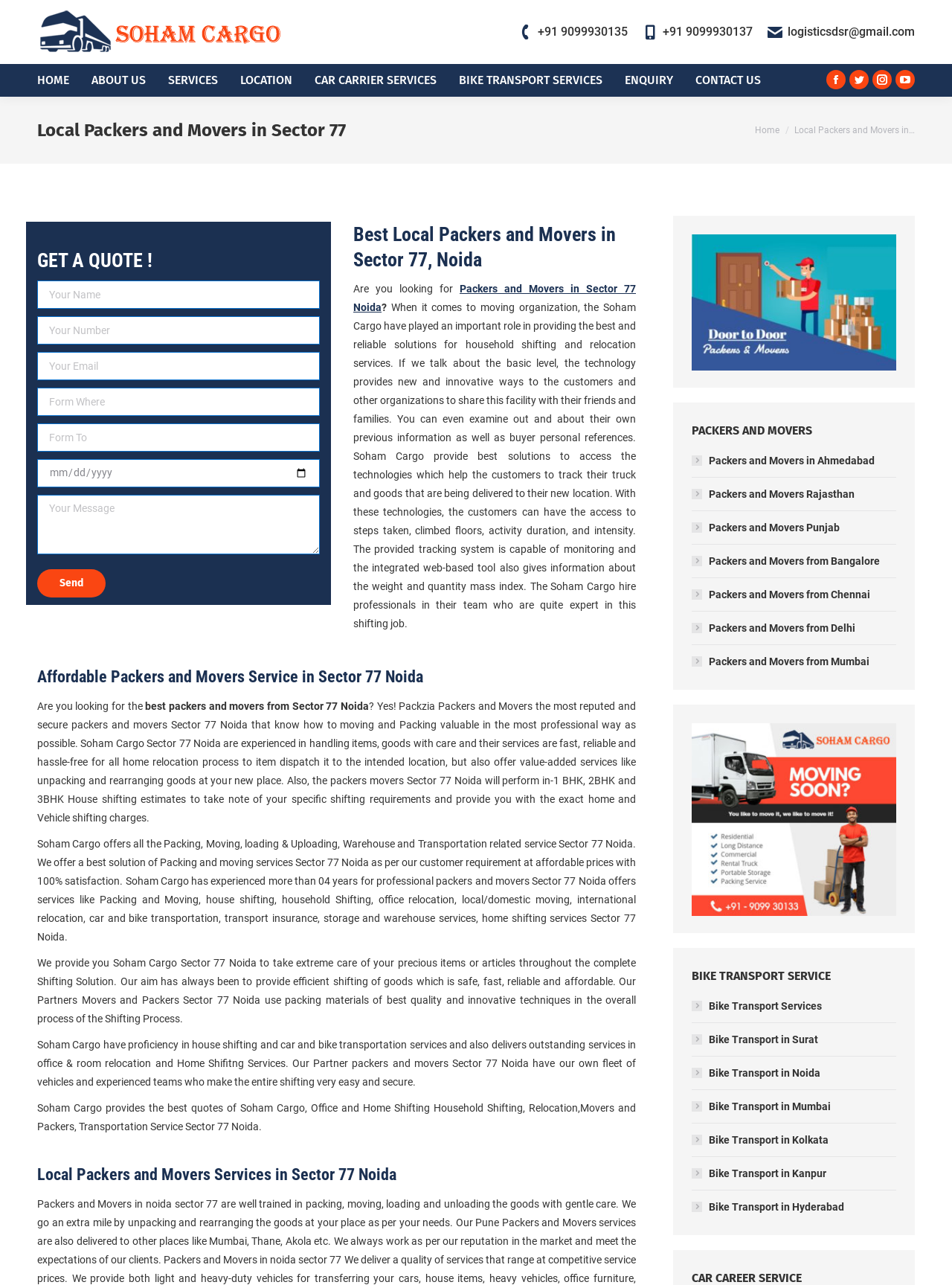Using details from the image, please answer the following question comprehensively:
Can Soham Cargo track the movement of goods?

The webpage content mentions that Soham Cargo provides a tracking system that allows customers to track their goods during transportation, including the steps taken, climbed floors, activity duration, and intensity.